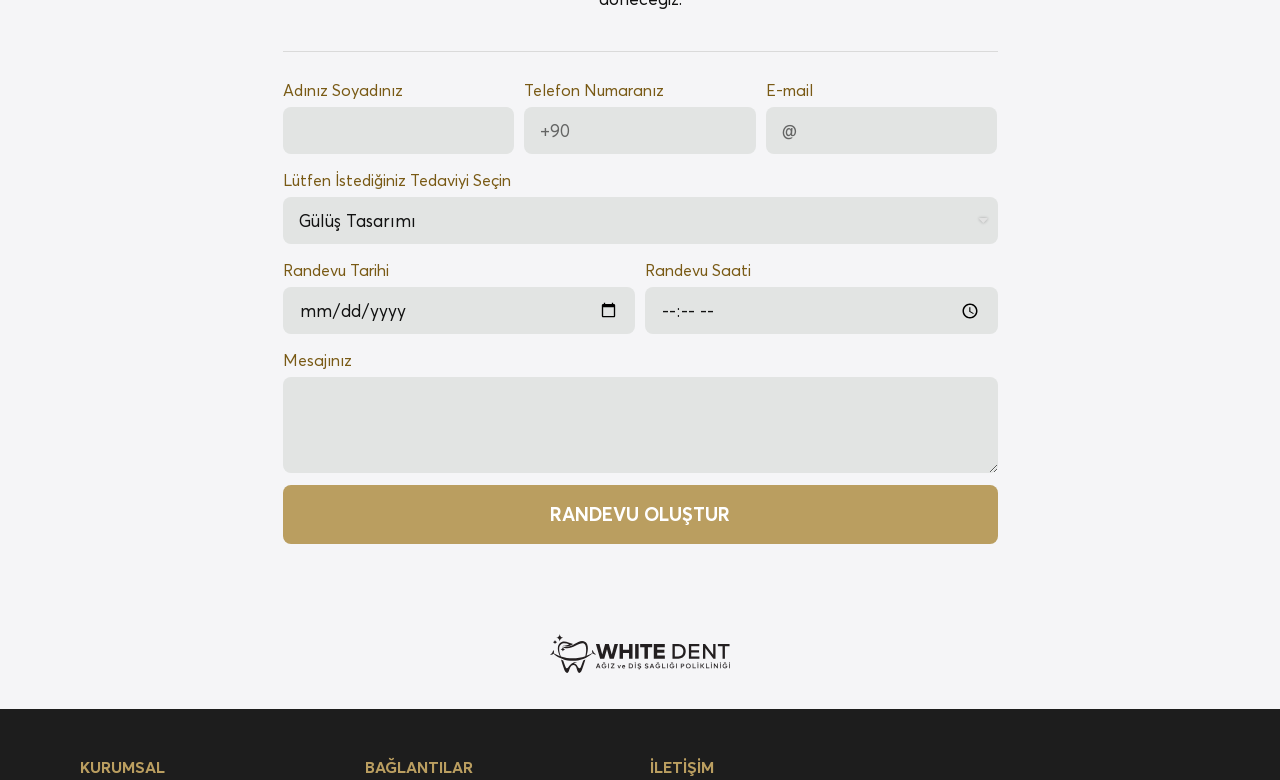What is the first field to fill in the form?
Refer to the image and offer an in-depth and detailed answer to the question.

The first field to fill in the form is 'Adınız Soyadınız' which translates to 'Name and Surname' in English, as indicated by the StaticText element with ID 461.